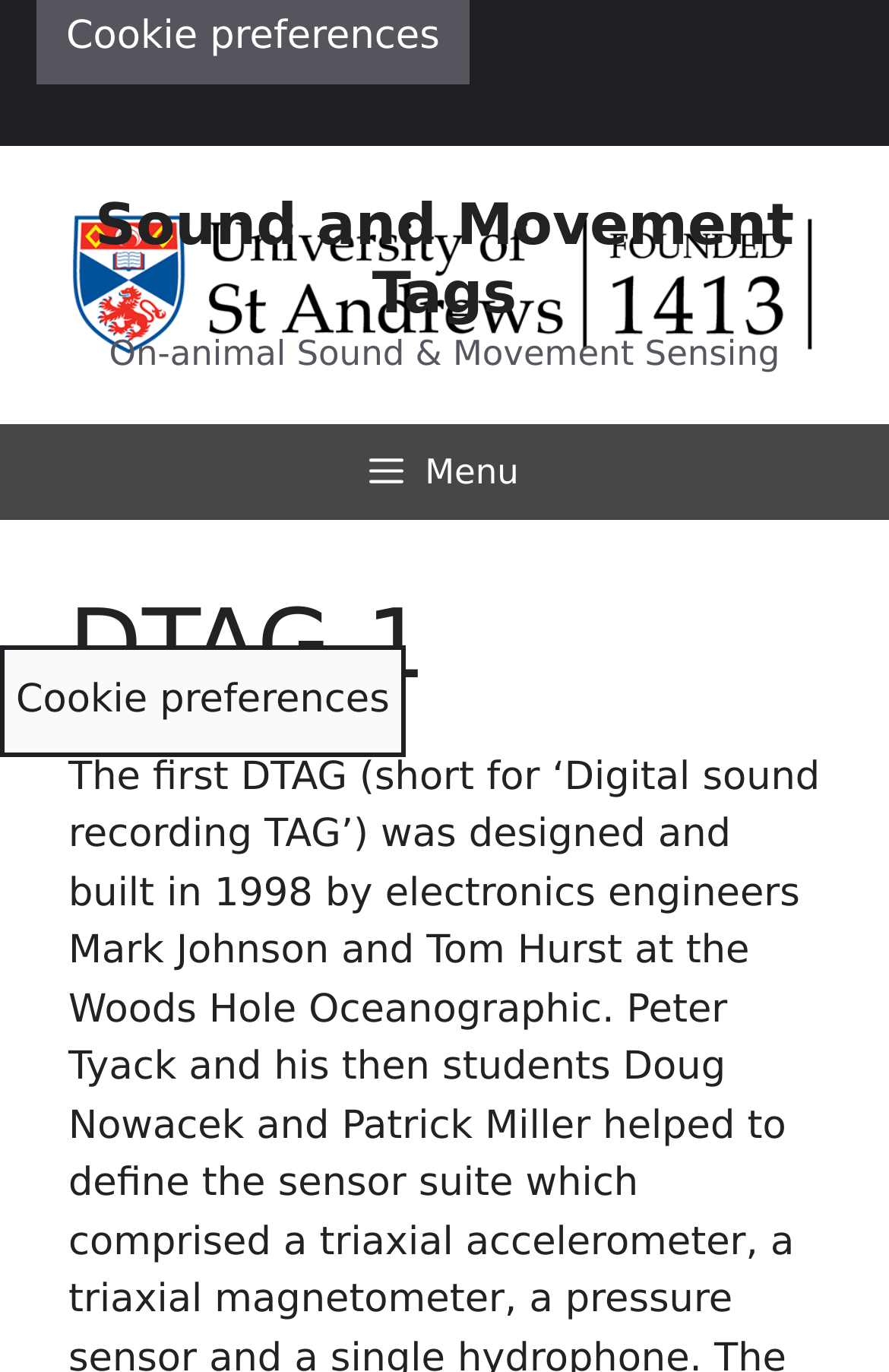Determine the bounding box coordinates for the UI element matching this description: "Sound and Movement Tags".

[0.107, 0.139, 0.893, 0.237]